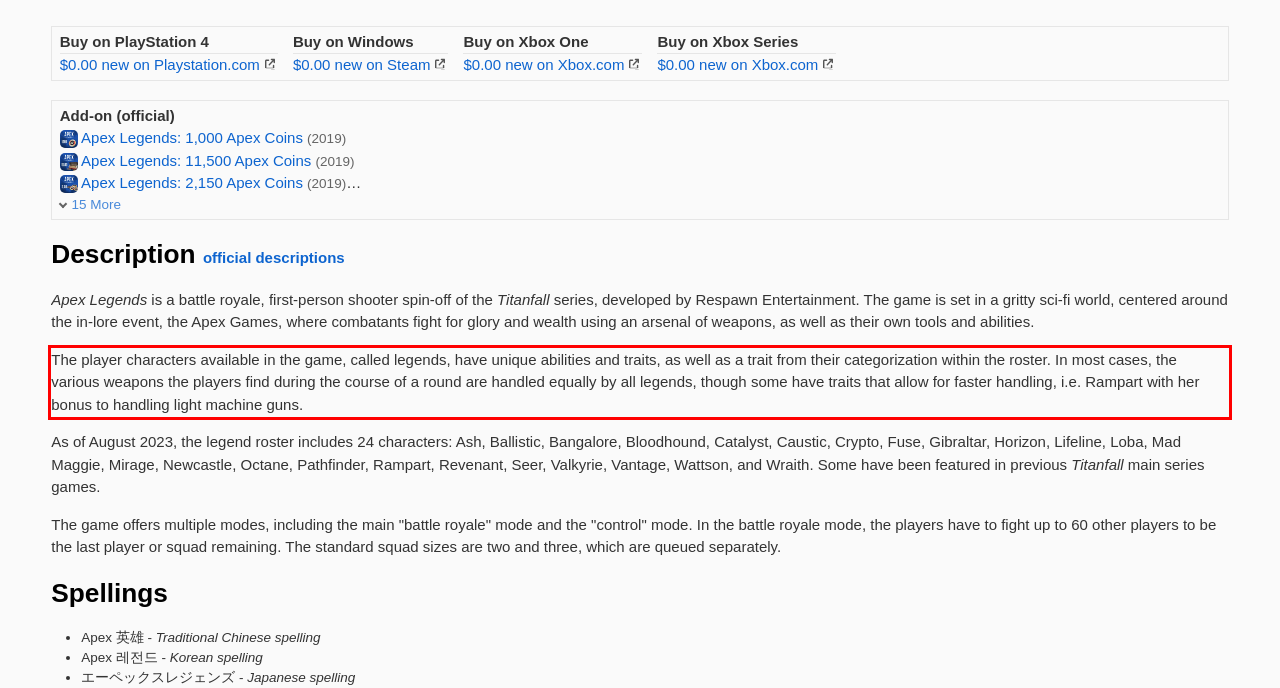Please identify and extract the text from the UI element that is surrounded by a red bounding box in the provided webpage screenshot.

The player characters available in the game, called legends, have unique abilities and traits, as well as a trait from their categorization within the roster. In most cases, the various weapons the players find during the course of a round are handled equally by all legends, though some have traits that allow for faster handling, i.e. Rampart with her bonus to handling light machine guns.